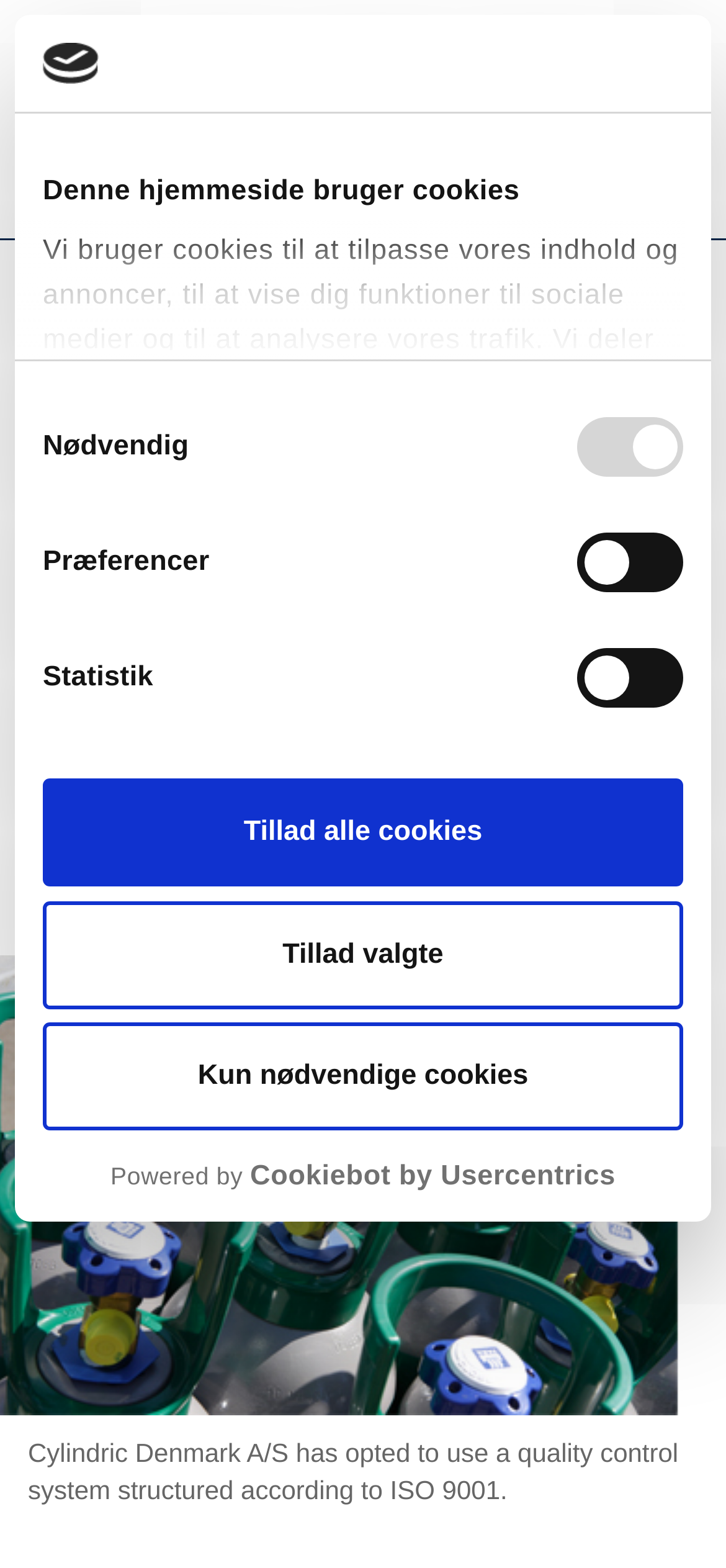Please identify the bounding box coordinates of the element I should click to complete this instruction: 'Click the Tillad valgte button'. The coordinates should be given as four float numbers between 0 and 1, like this: [left, top, right, bottom].

[0.059, 0.574, 0.941, 0.643]